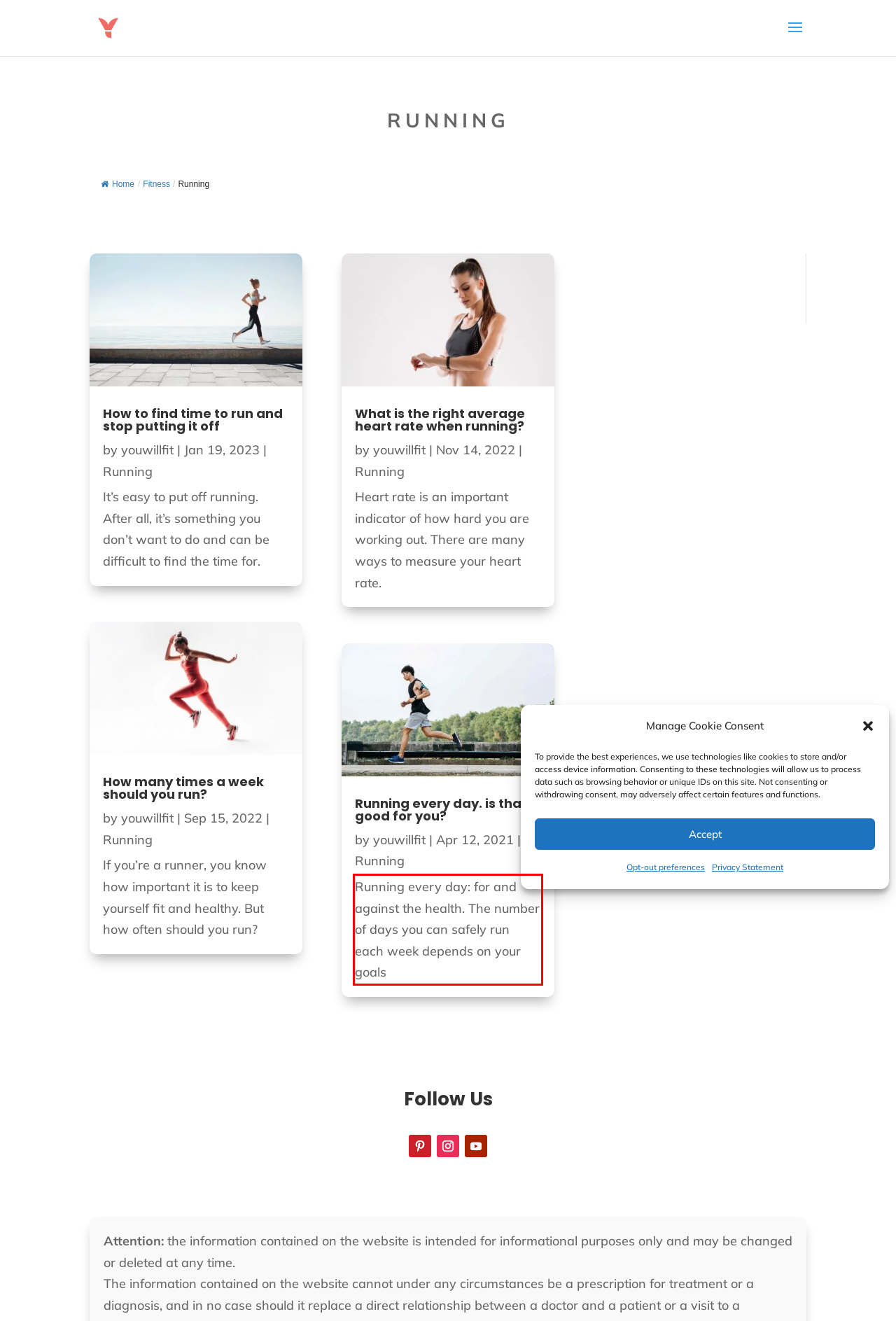Please use OCR to extract the text content from the red bounding box in the provided webpage screenshot.

Running every day: for and against the health. The number of days you can safely run each week depends on your goals